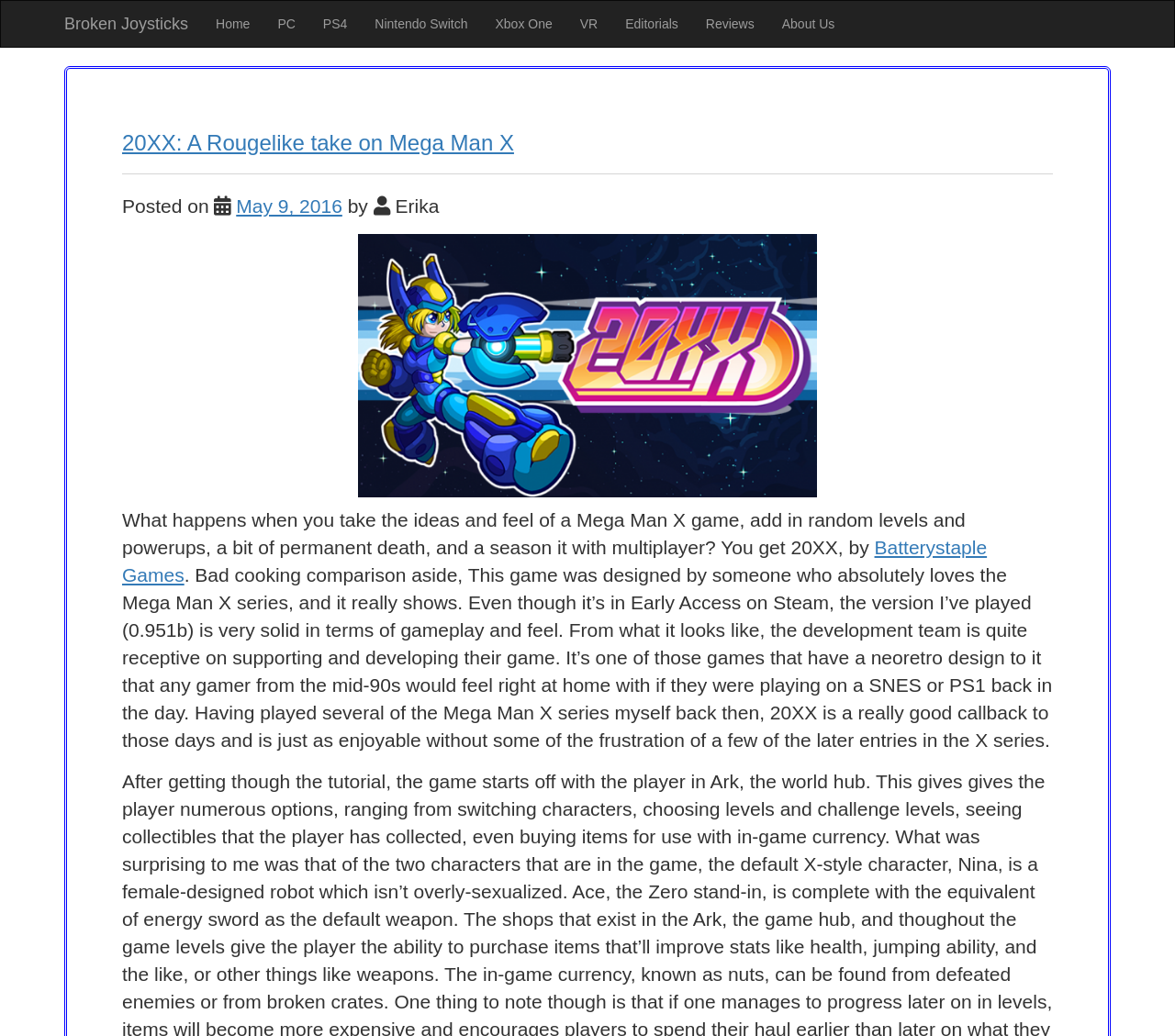Using the webpage screenshot, find the UI element described by Reviews. Provide the bounding box coordinates in the format (top-left x, top-left y, bottom-right x, bottom-right y), ensuring all values are floating point numbers between 0 and 1.

[0.589, 0.001, 0.654, 0.045]